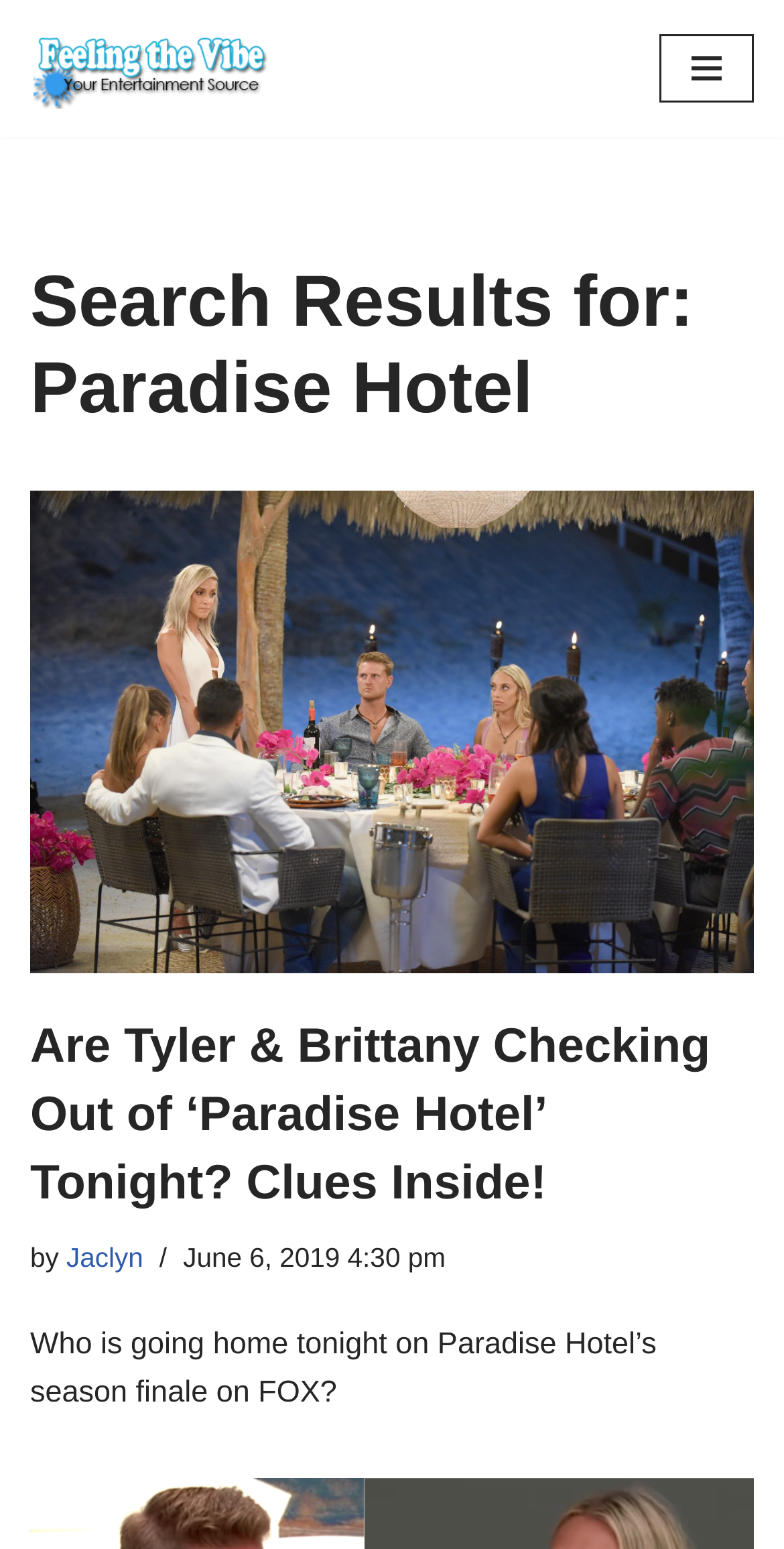Illustrate the webpage with a detailed description.

The webpage is about Paradise Hotel, specifically the season finale, and is part of Feeling the Vibe Magazine. At the top left, there is a "Skip to content" link. Next to it, on the top center, is a link to "Feeling the Vibe Magazine". On the top right, there is a "Navigation Menu" button.

Below the top section, there is a heading that reads "Search Results for: Paradise Hotel". Underneath, there is an article section that takes up most of the page. Within this section, there is a link to "Paradise Hotel Season Finale" accompanied by an image. Below this, there is a heading that asks "Are Tyler & Brittany Checking Out of ‘Paradise Hotel’ Tonight? Clues Inside!", which is also a link. 

To the right of the heading, there is a "by" label, followed by a link to the author "Jaclyn". Next to the author's name, there is a timestamp that reads "June 6, 2019 4:30 pm". Finally, there is a paragraph of text that asks "Who is going home tonight on Paradise Hotel’s season finale on FOX?"